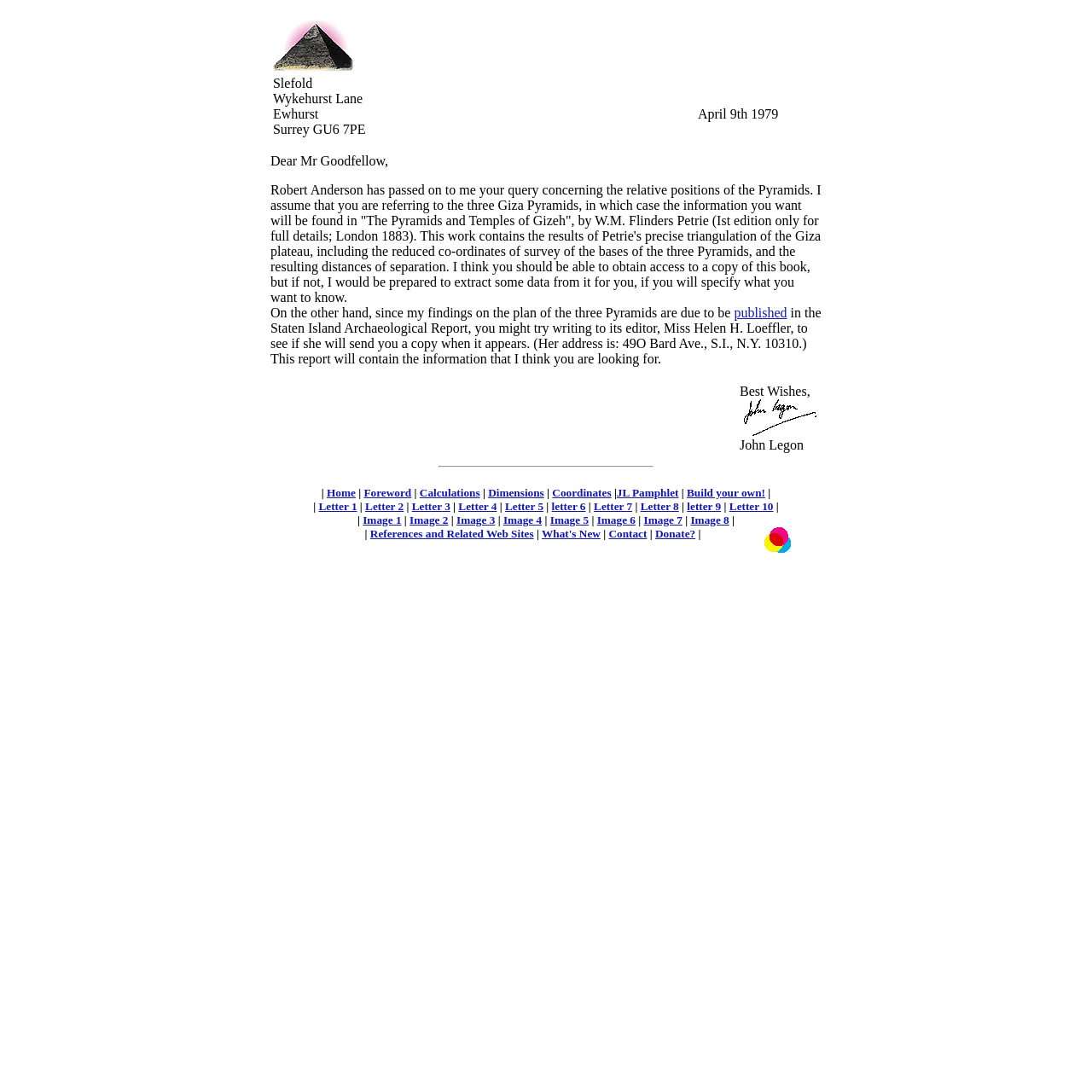Please find the bounding box coordinates of the section that needs to be clicked to achieve this instruction: "Check the references and related web sites".

[0.339, 0.483, 0.489, 0.495]